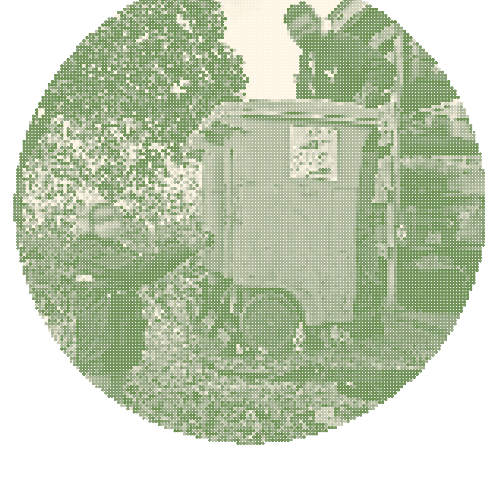Explain the scene depicted in the image, including all details.

This image showcases a pixelated animation created using Drawbot, visually representing the metaphor of decomposing food and its role in nurturing new, more nutrient-rich growth. The circular design features a black-and-white representation that has been transformed into a visually striking GIF, illustrating a loop of decomposing and recomposing pixels. In this composition, two individuals are interacting with a waste bin in a natural setting, suggesting a connection between waste, decomposition, and renewal. The greenery surrounding the scene adds an organic touch, reinforcing the theme of growth and sustainability. This artwork exemplifies the innovative use of programming to convey complex ideas through animation.